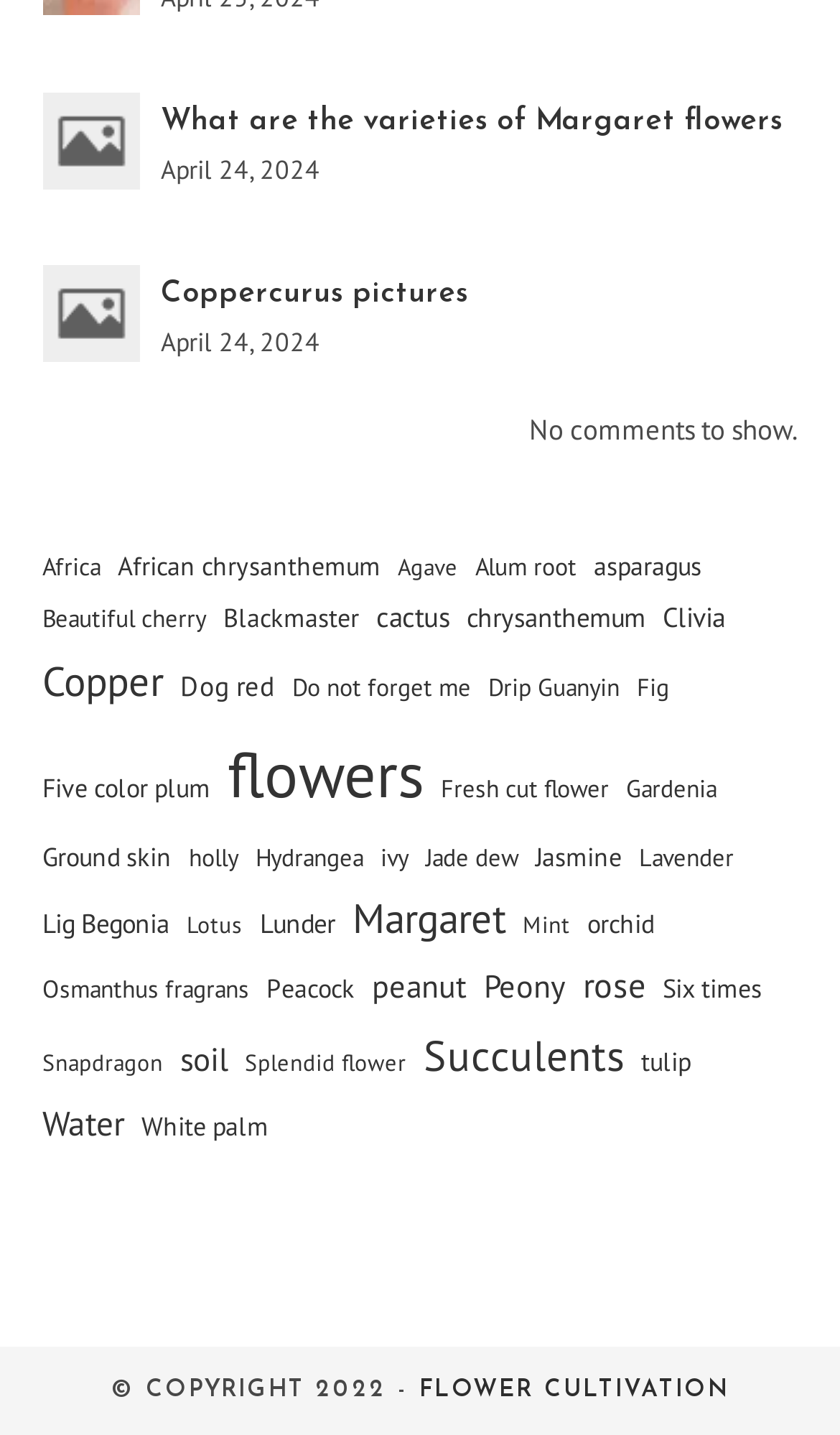Determine the bounding box coordinates for the area that should be clicked to carry out the following instruction: "View Coppercurus pictures".

[0.05, 0.184, 0.165, 0.267]